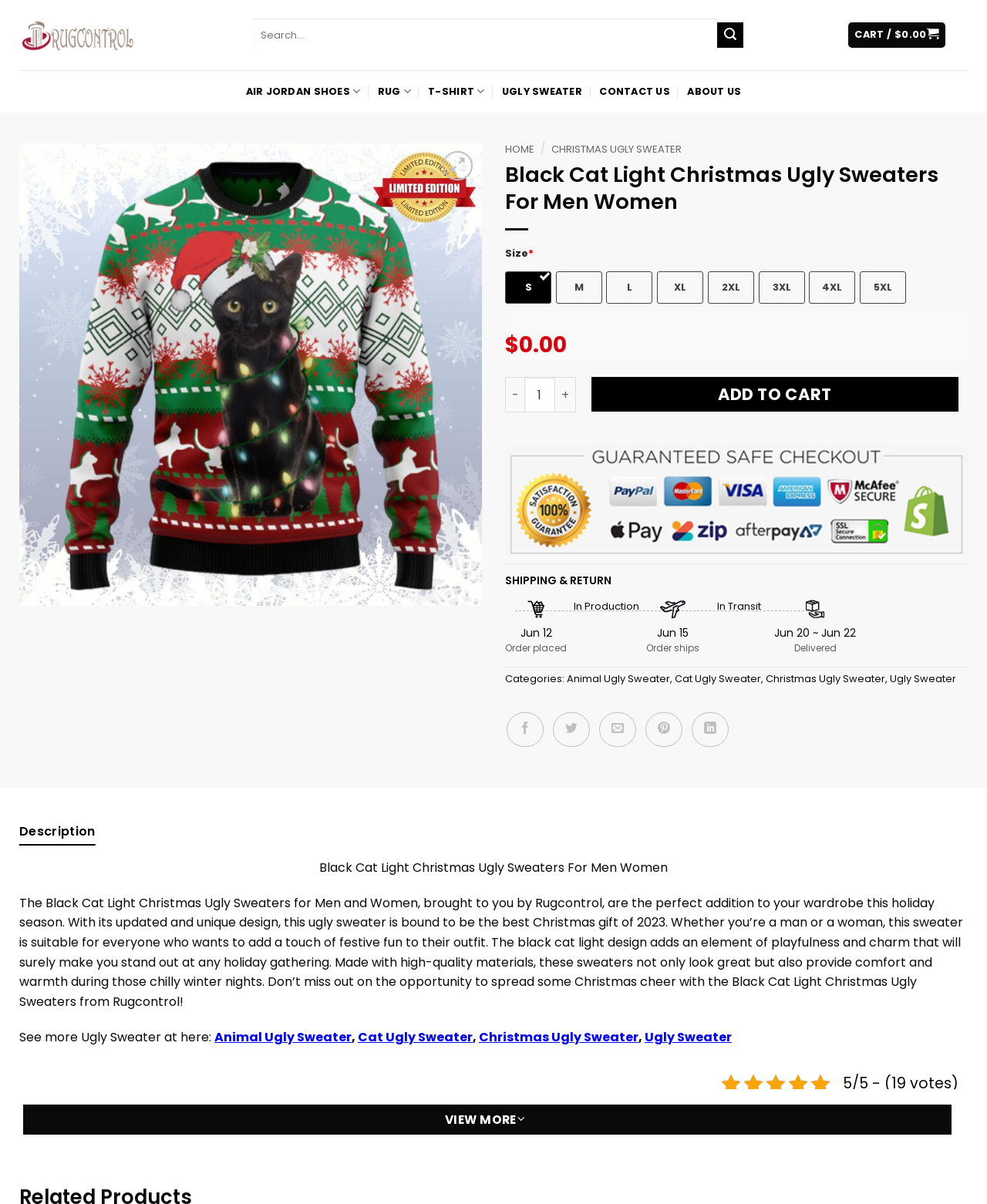What is the purpose of the 'ADD TO CART' button?
Using the image as a reference, answer with just one word or a short phrase.

To add the product to the cart